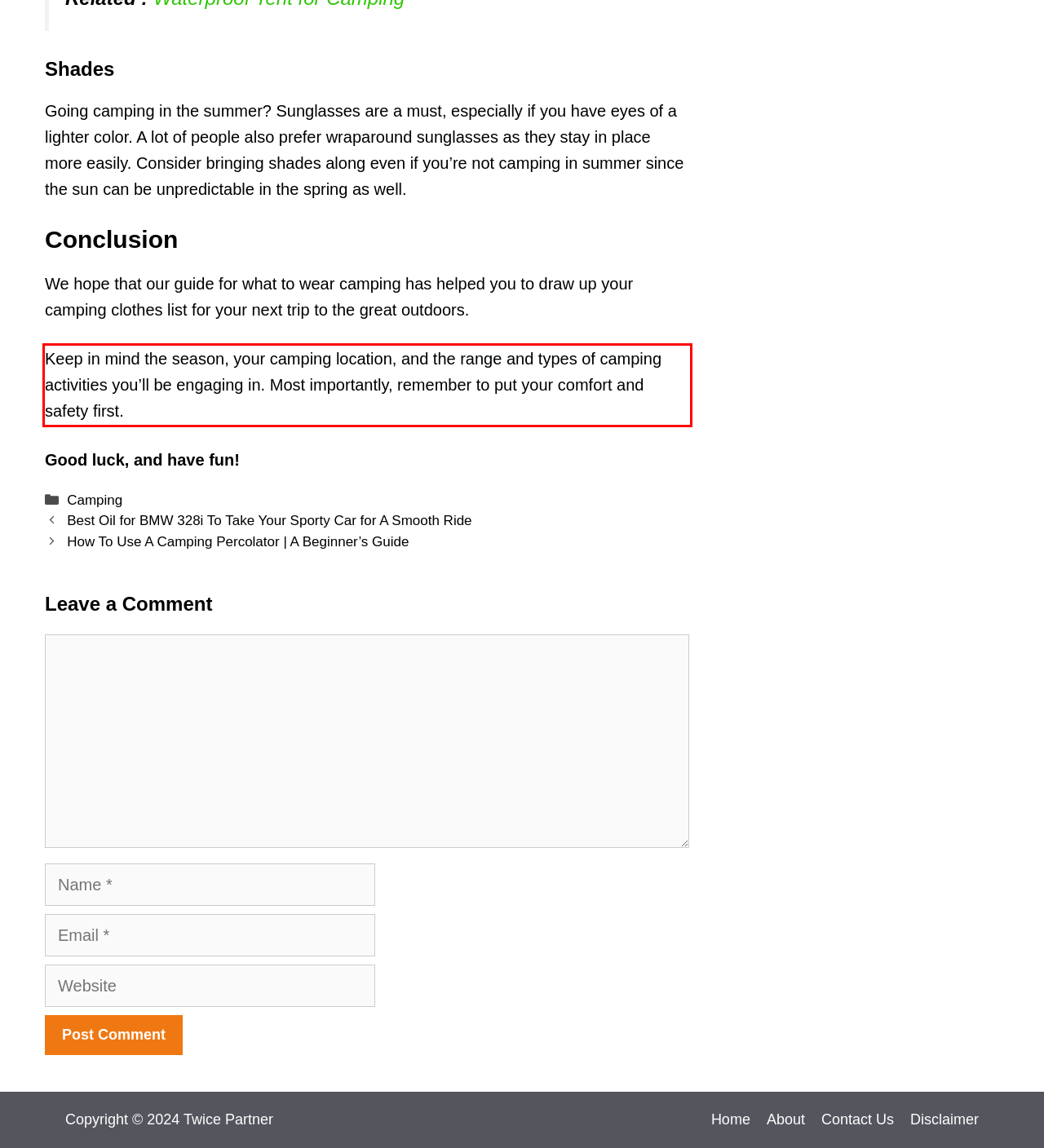You are presented with a webpage screenshot featuring a red bounding box. Perform OCR on the text inside the red bounding box and extract the content.

Keep in mind the season, your camping location, and the range and types of camping activities you’ll be engaging in. Most importantly, remember to put your comfort and safety first.